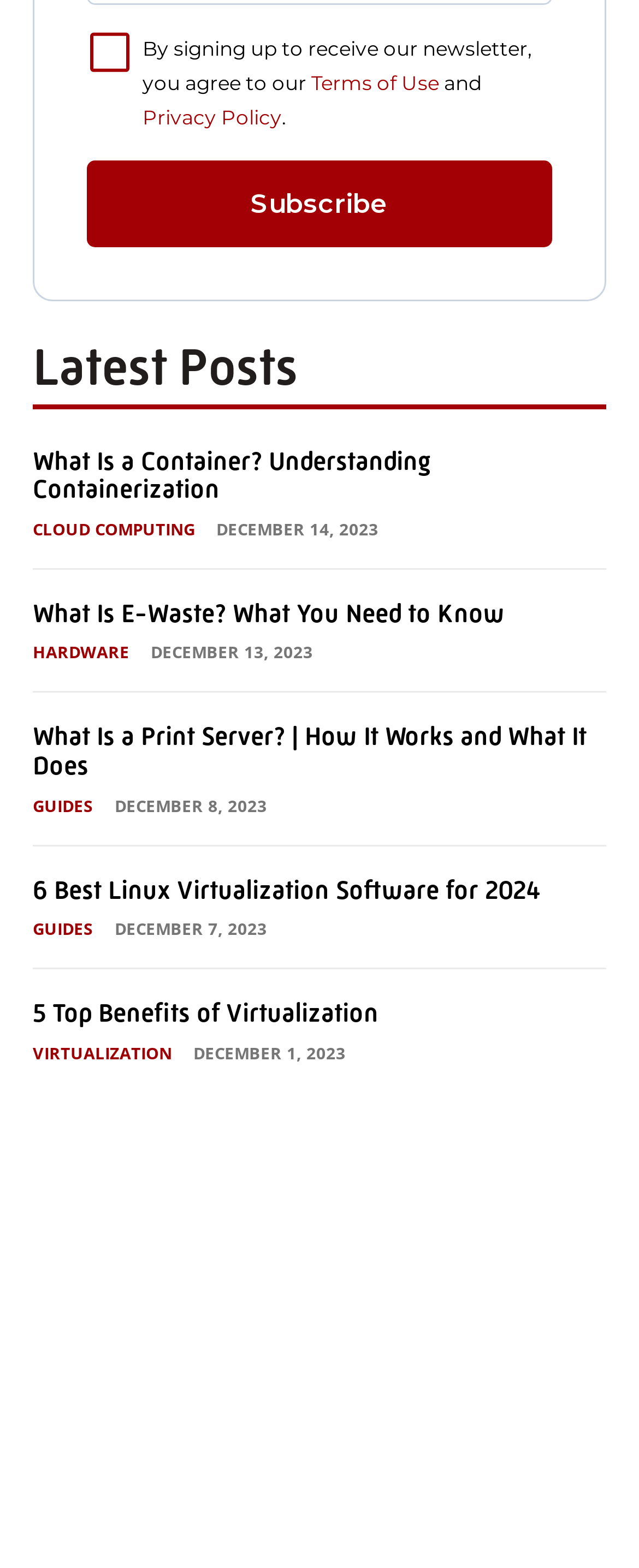From the screenshot, find the bounding box of the UI element matching this description: "5 Top Benefits of Virtualization". Supply the bounding box coordinates in the form [left, top, right, bottom], each a float between 0 and 1.

[0.051, 0.636, 0.592, 0.656]